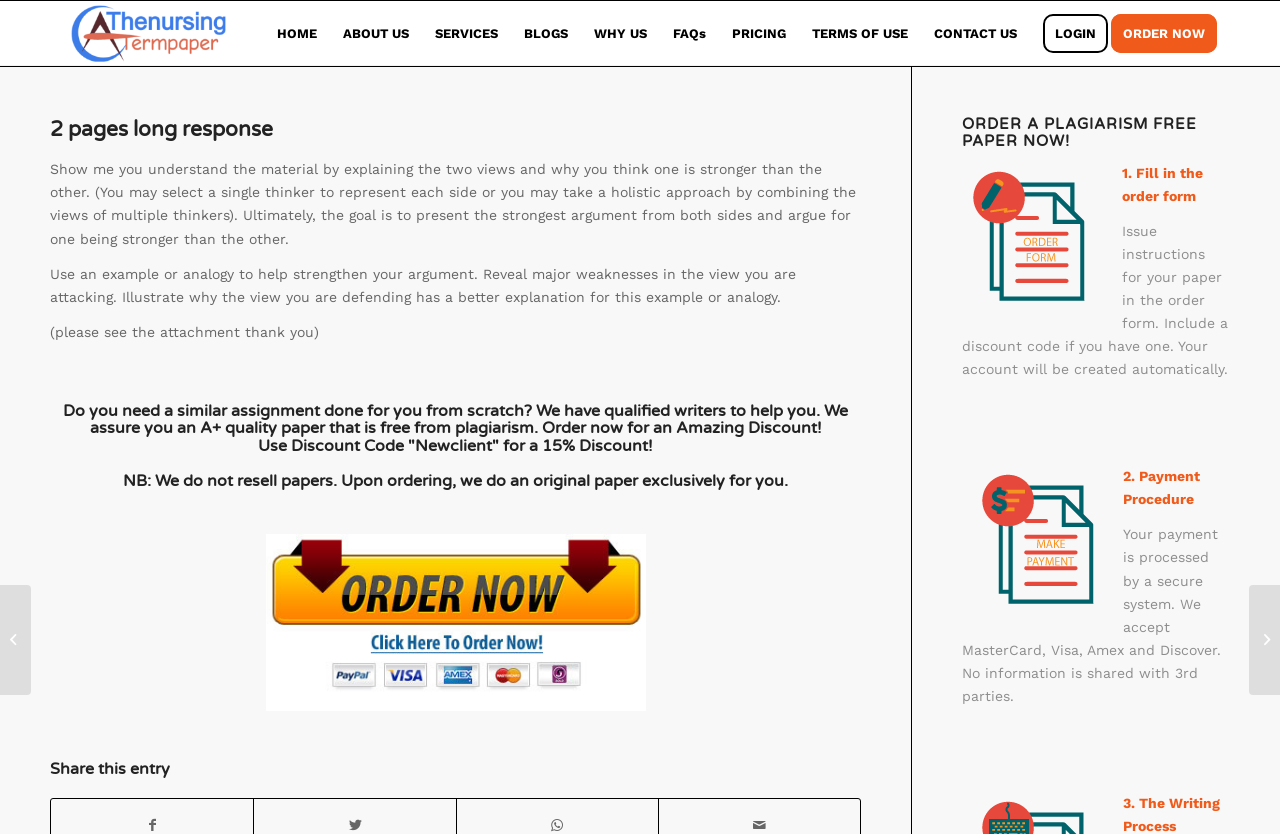Find the bounding box coordinates of the clickable area that will achieve the following instruction: "Click on the 'ORDER NOW' button".

[0.868, 0.001, 0.961, 0.079]